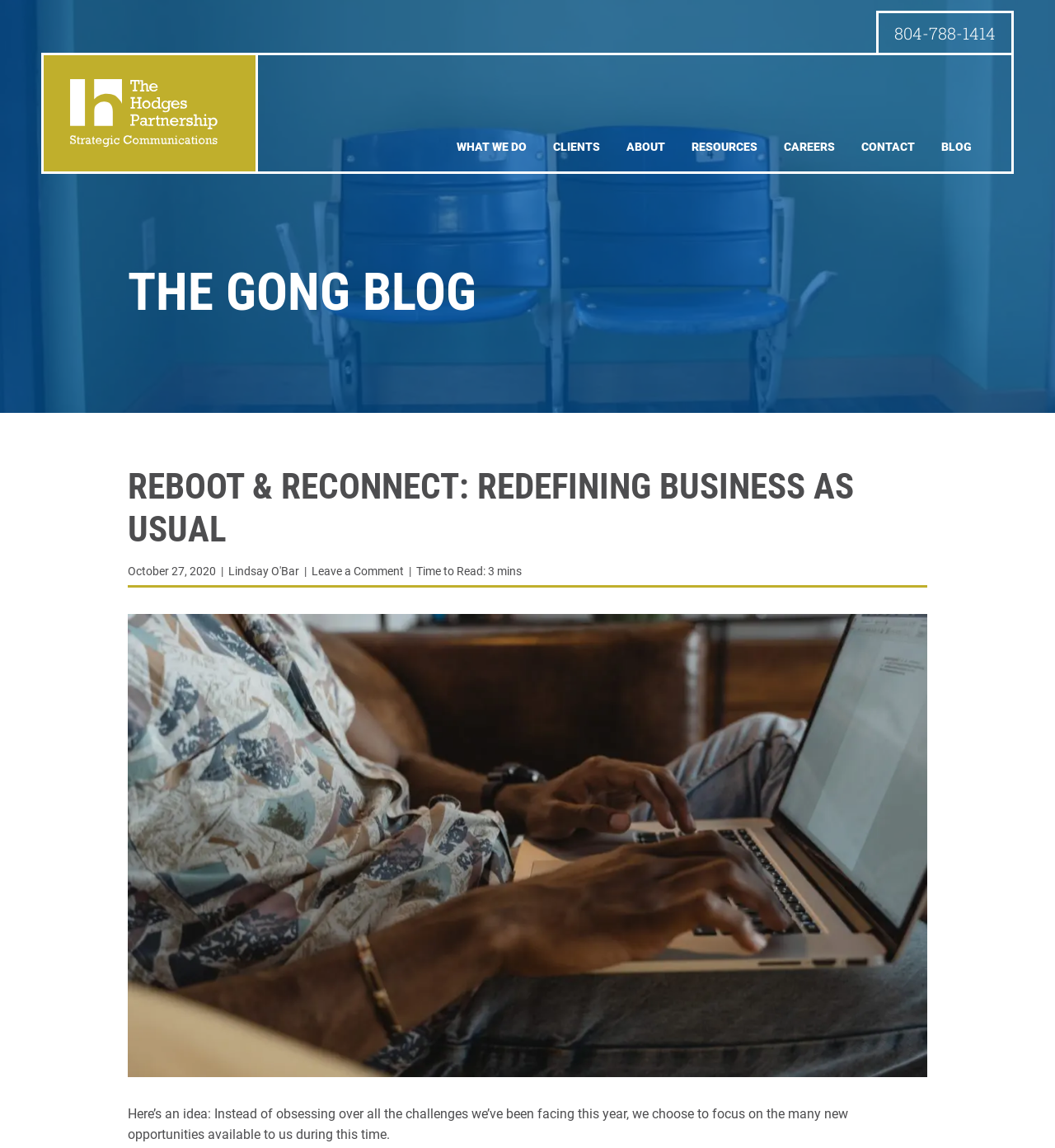Find the bounding box coordinates of the clickable region needed to perform the following instruction: "Go to the 'CONTACT' page". The coordinates should be provided as four float numbers between 0 and 1, i.e., [left, top, right, bottom].

[0.804, 0.108, 0.88, 0.149]